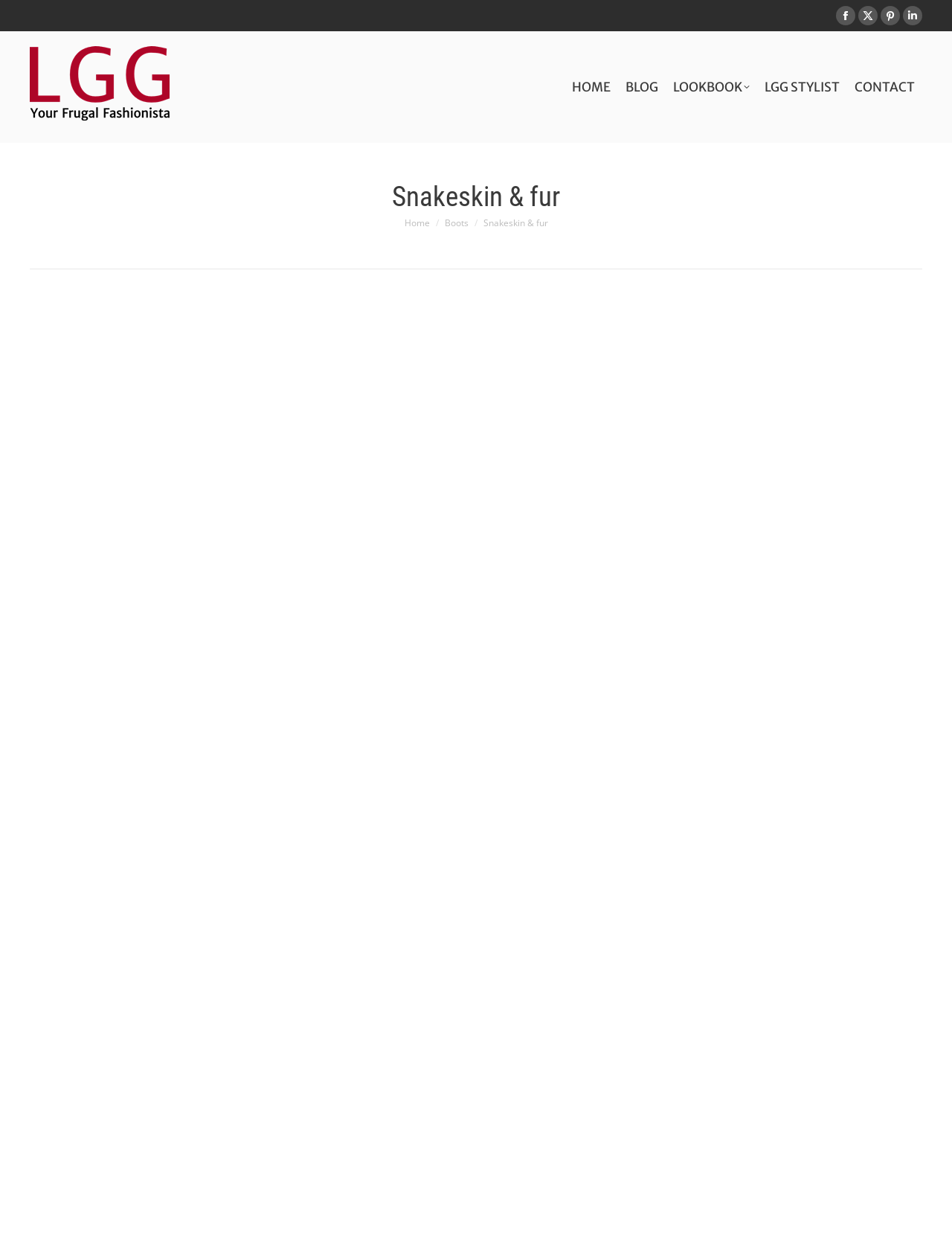Specify the bounding box coordinates of the element's region that should be clicked to achieve the following instruction: "Explore LOOKBOOK". The bounding box coordinates consist of four float numbers between 0 and 1, in the format [left, top, right, bottom].

[0.707, 0.062, 0.78, 0.076]